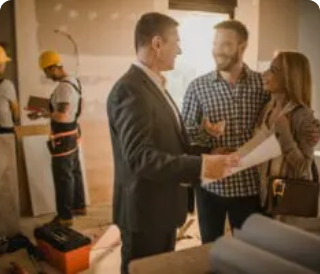How many workers are visible in the background?
Please answer the question with as much detail as possible using the screenshot.

In the background, two individuals wearing hard hats and work attire are visible, symbolizing the hands-on efforts involved in the home-building process.